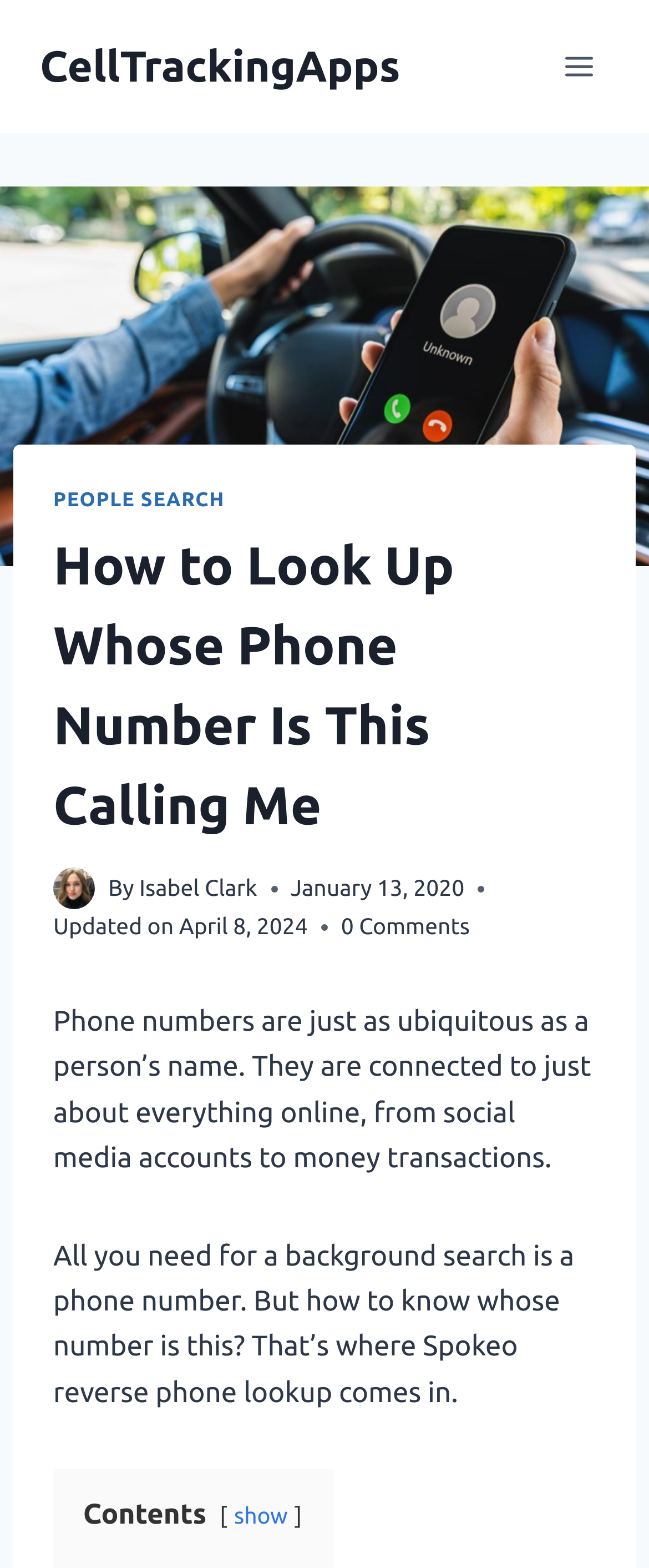Refer to the image and provide a thorough answer to this question:
When was this article last updated?

The webpage mentions the date when the article was last updated, which is April 8, 2024.